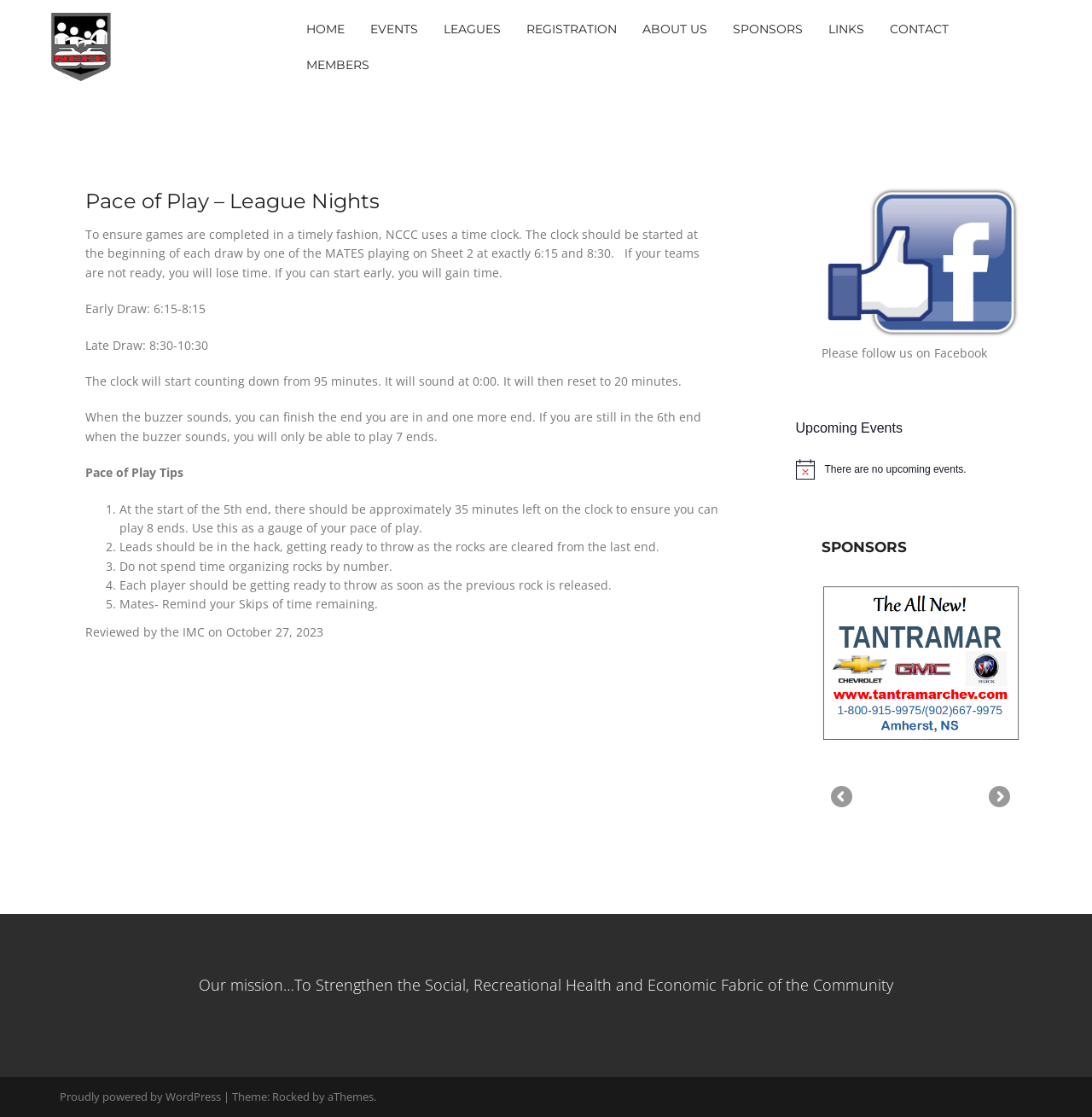Please identify the bounding box coordinates of the region to click in order to complete the given instruction: "Navigate to the REGISTRATION page". The coordinates should be four float numbers between 0 and 1, i.e., [left, top, right, bottom].

[0.47, 0.01, 0.577, 0.042]